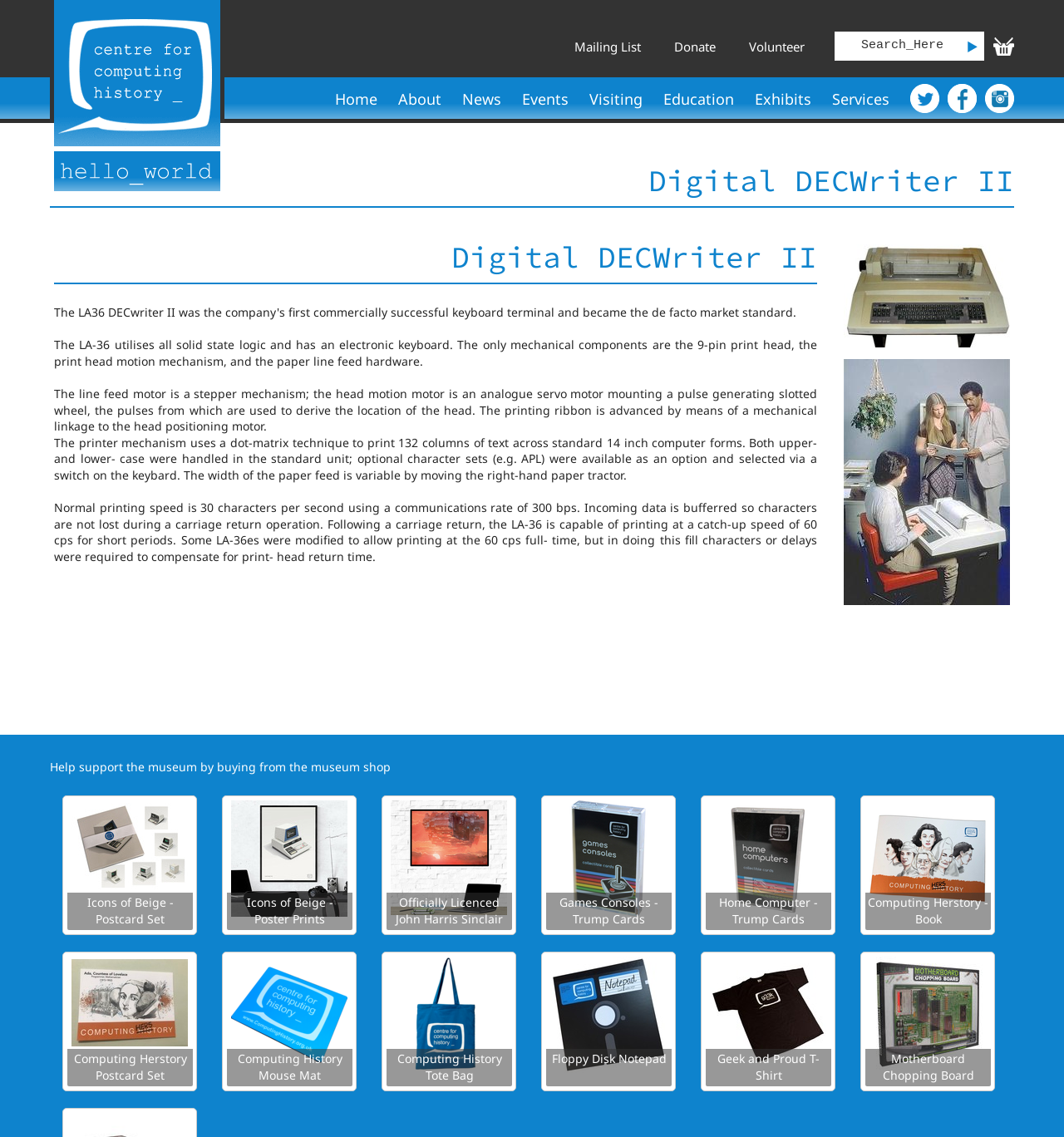Please answer the following question using a single word or phrase: 
What is the type of printer described on the webpage?

Dot-matrix printer